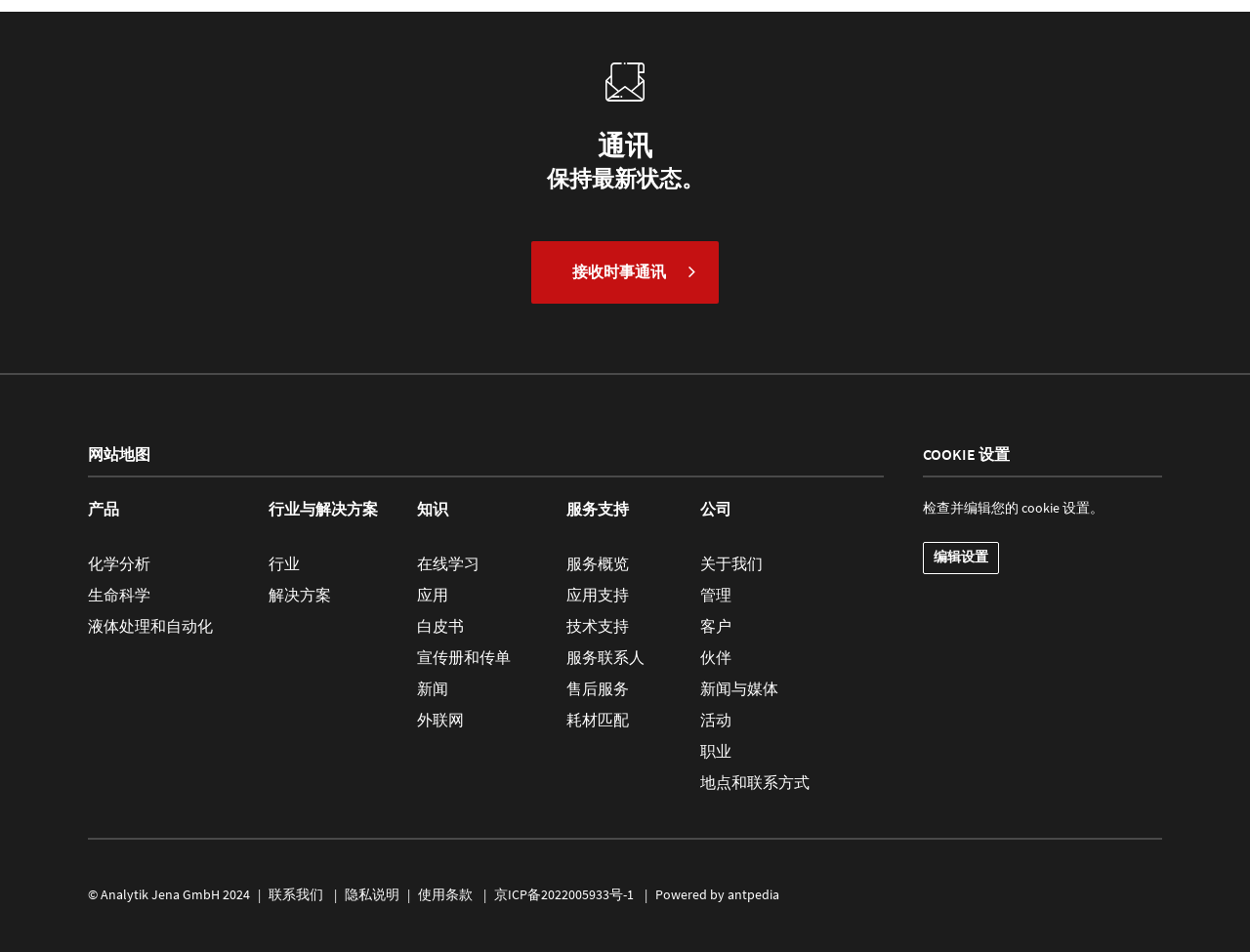How can I contact the company?
Provide a detailed answer to the question, using the image to inform your response.

The '联系我们' link is located at the bottom of the webpage, which suggests that it is a way to contact the company. This link is likely to lead to a contact form or a page with contact information.